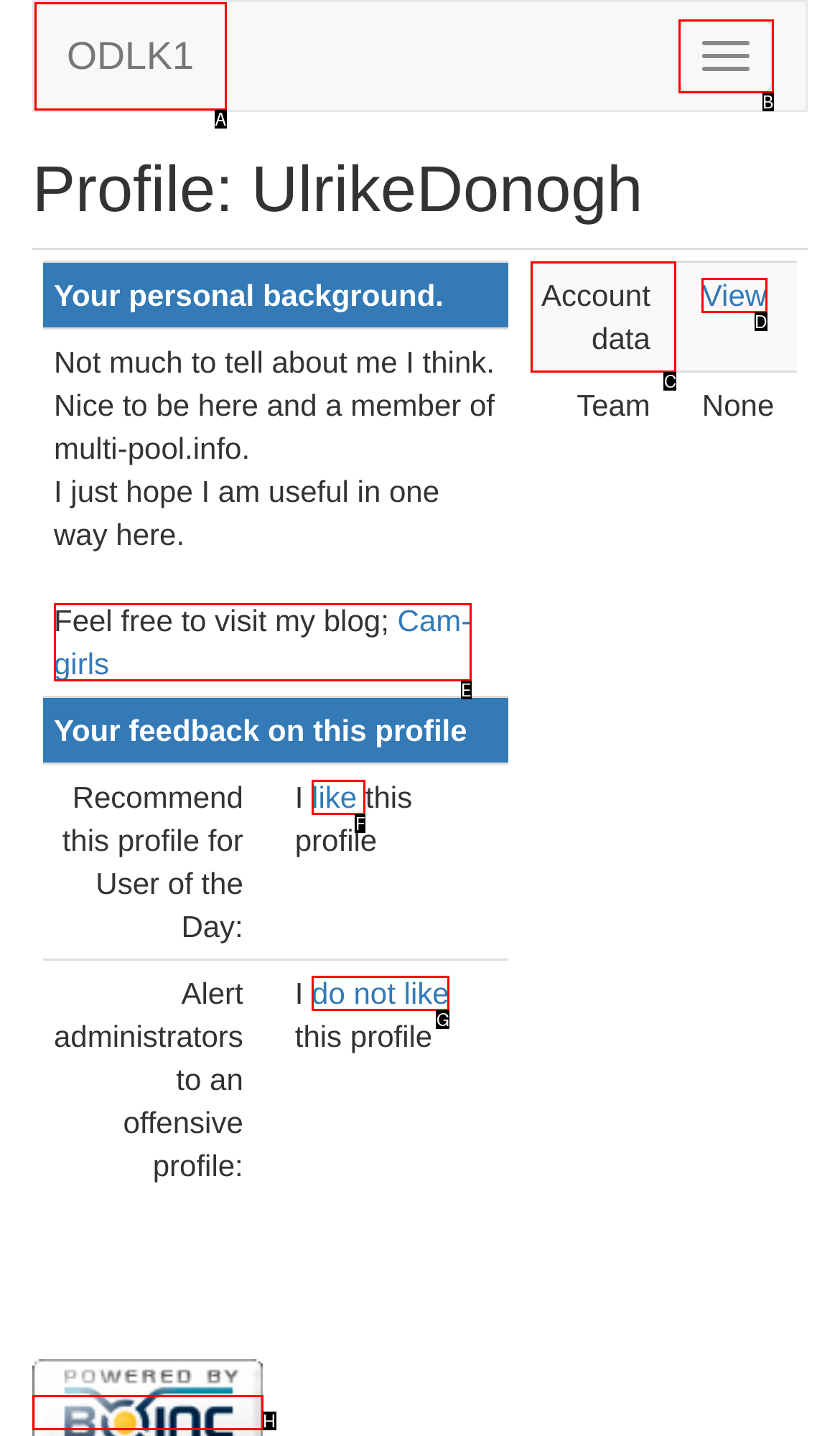Indicate which HTML element you need to click to complete the task: View account data. Provide the letter of the selected option directly.

C